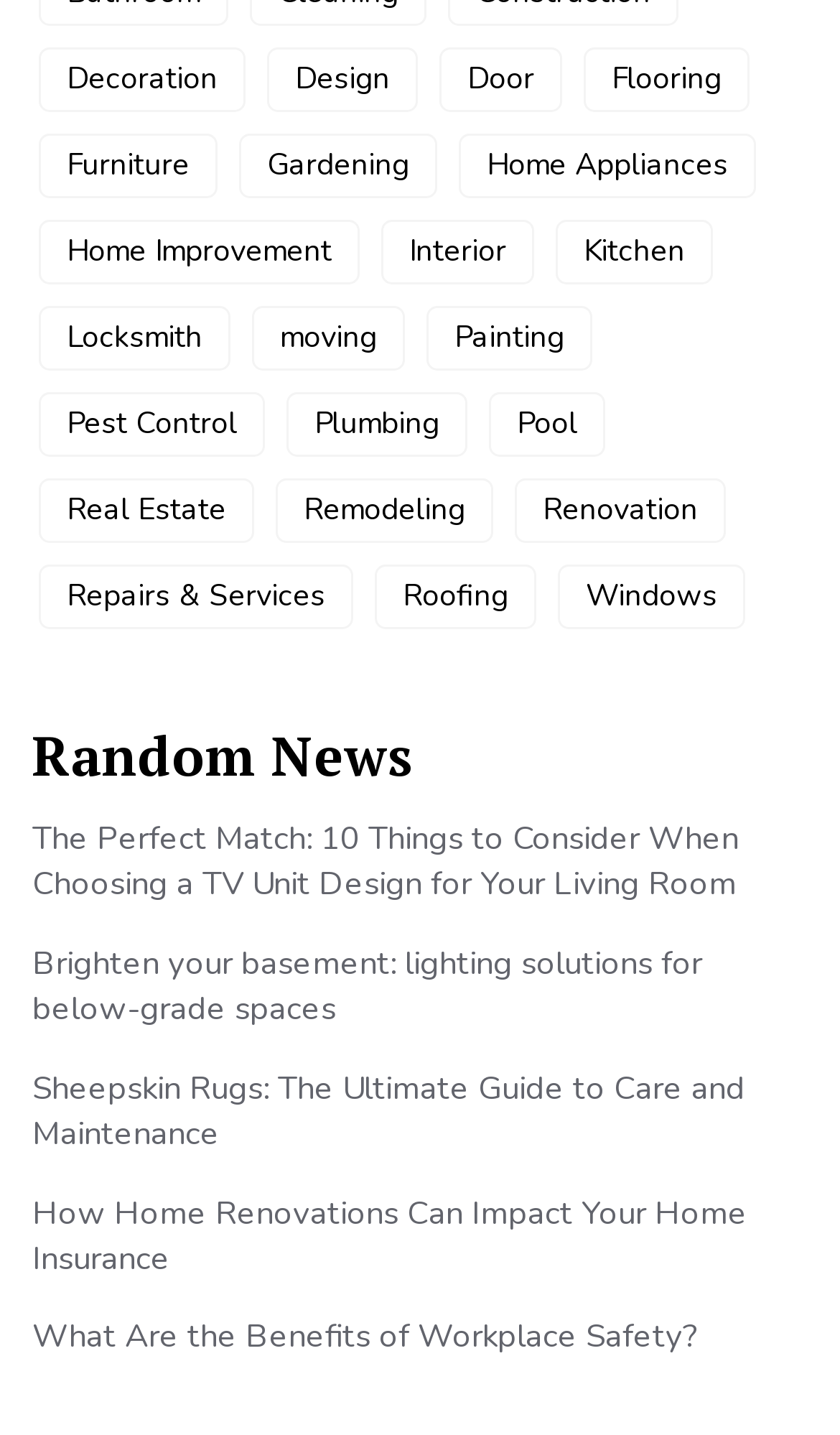Determine the bounding box coordinates for the element that should be clicked to follow this instruction: "Read 'The Perfect Match: 10 Things to Consider When Choosing a TV Unit Design for Your Living Room' article". The coordinates should be given as four float numbers between 0 and 1, in the format [left, top, right, bottom].

[0.038, 0.569, 0.879, 0.631]